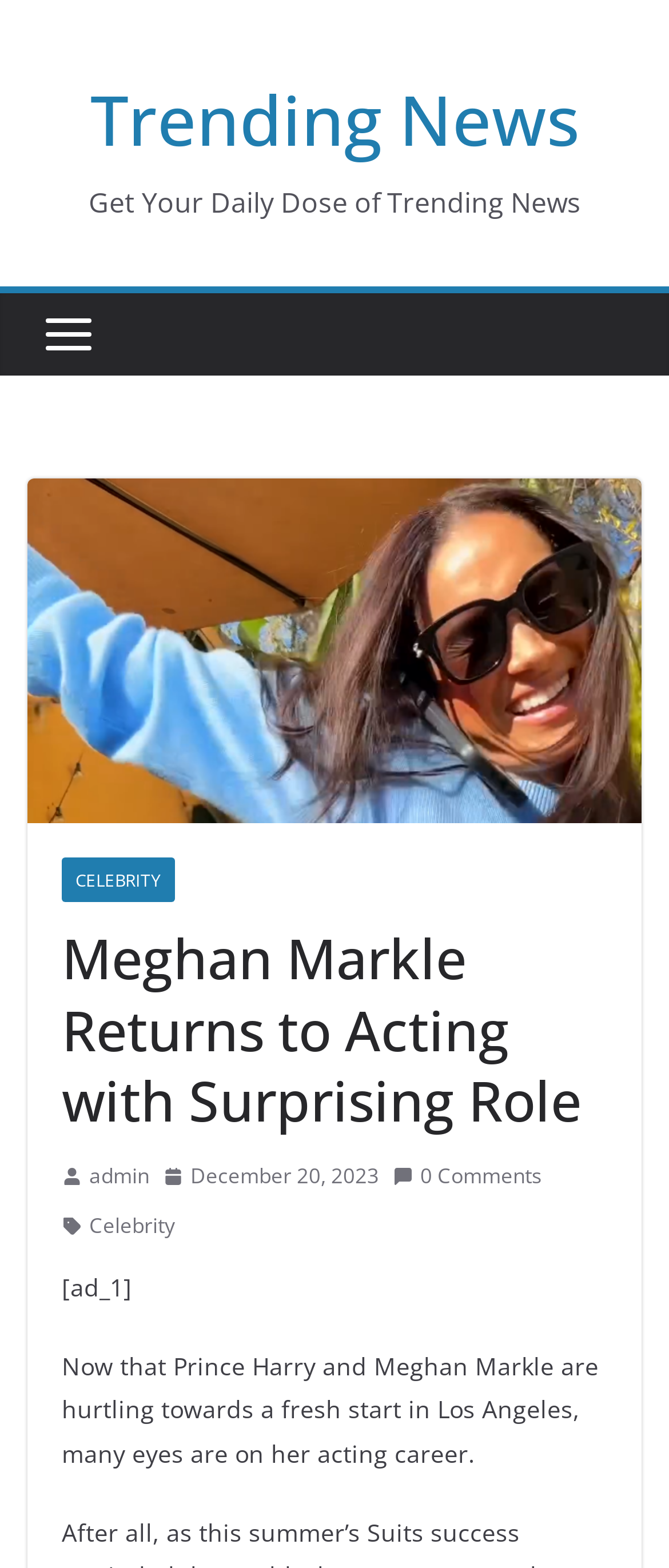Please provide the bounding box coordinates for the UI element as described: "Trending News". The coordinates must be four floats between 0 and 1, represented as [left, top, right, bottom].

[0.135, 0.046, 0.865, 0.106]